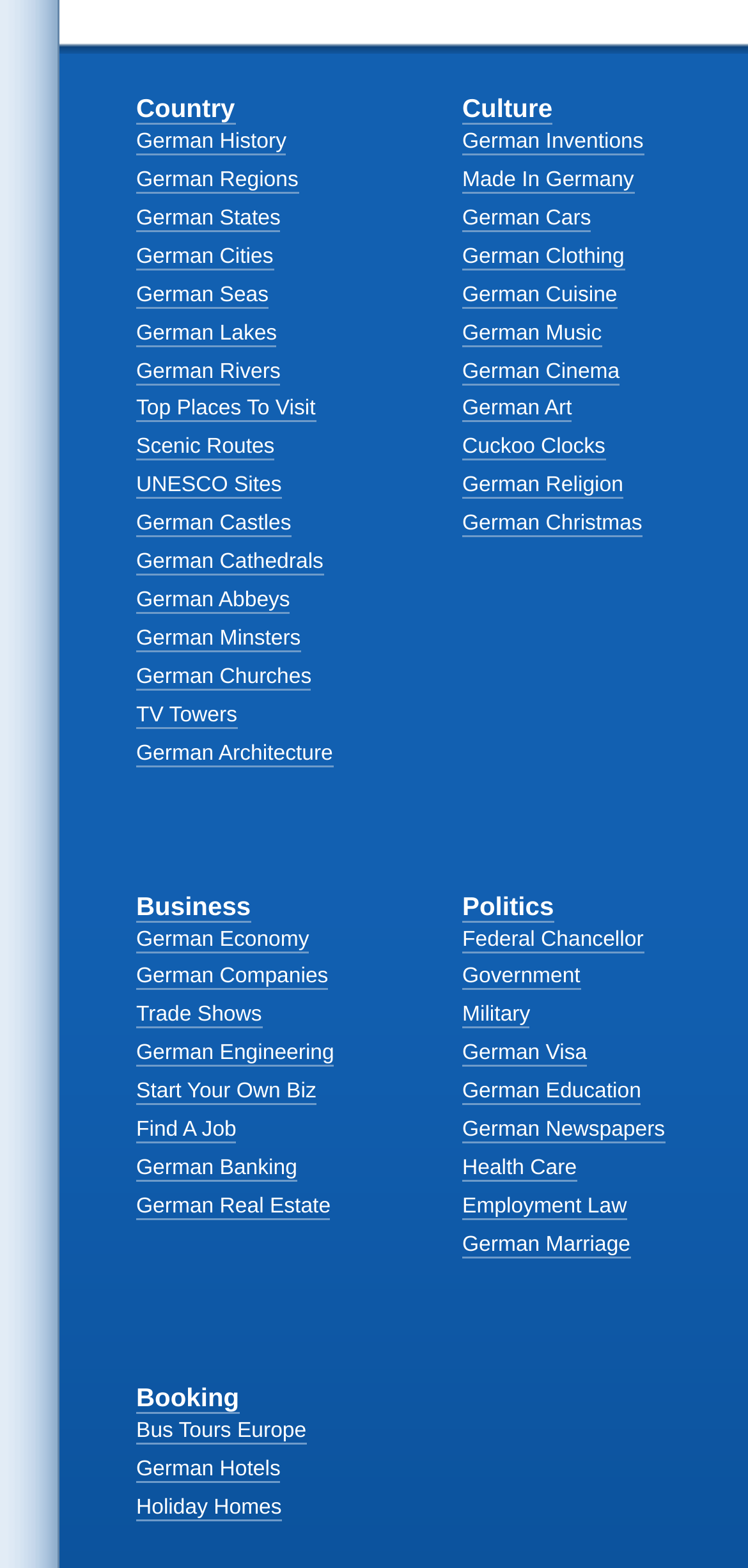Please find the bounding box coordinates for the clickable element needed to perform this instruction: "Discover UNESCO Sites in Germany".

[0.182, 0.299, 0.49, 0.323]